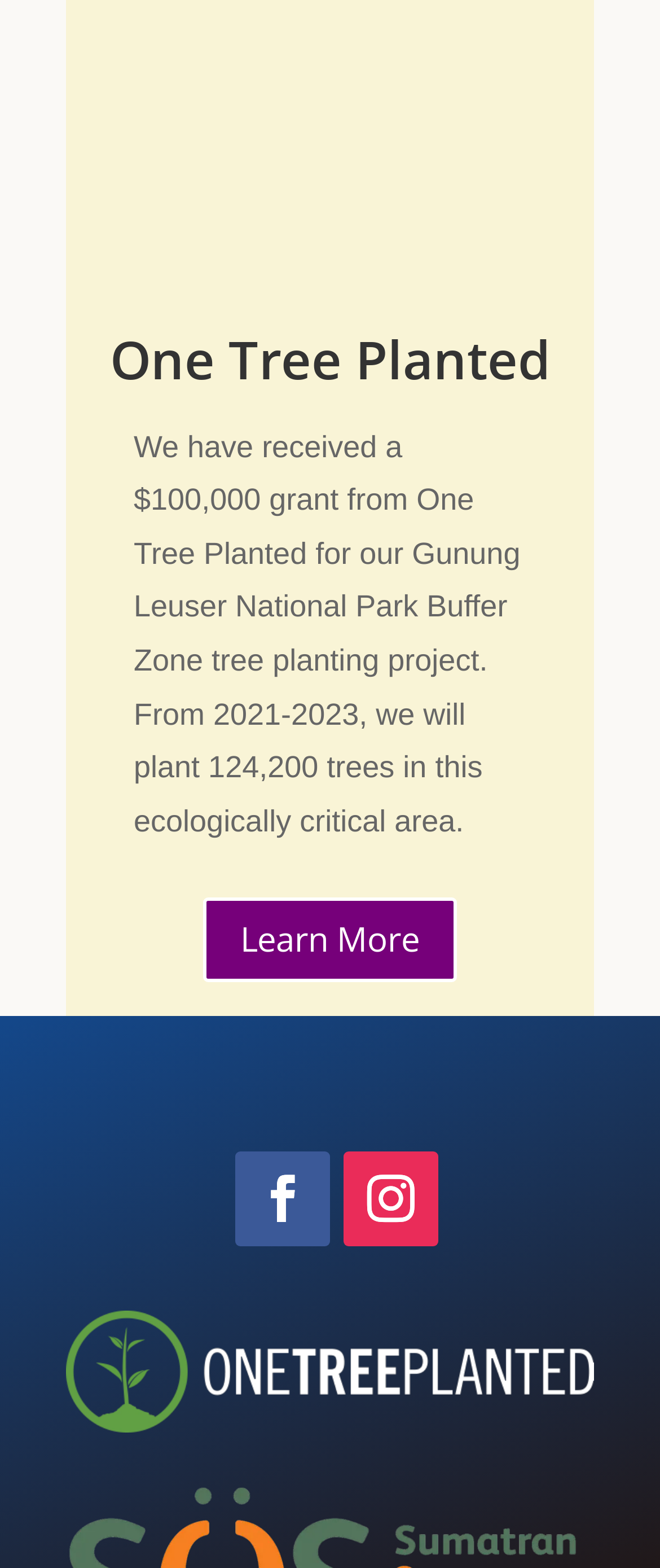What is the grant amount received from One Tree Planted?
Offer a detailed and full explanation in response to the question.

The grant amount is mentioned in the static text element, which states 'We have received a $100,000 grant from One Tree Planted...'.